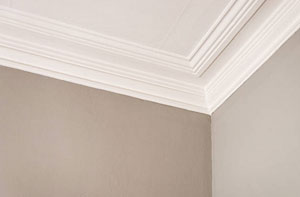What is the purpose of the coving?
Using the visual information, reply with a single word or short phrase.

Functional and decorative